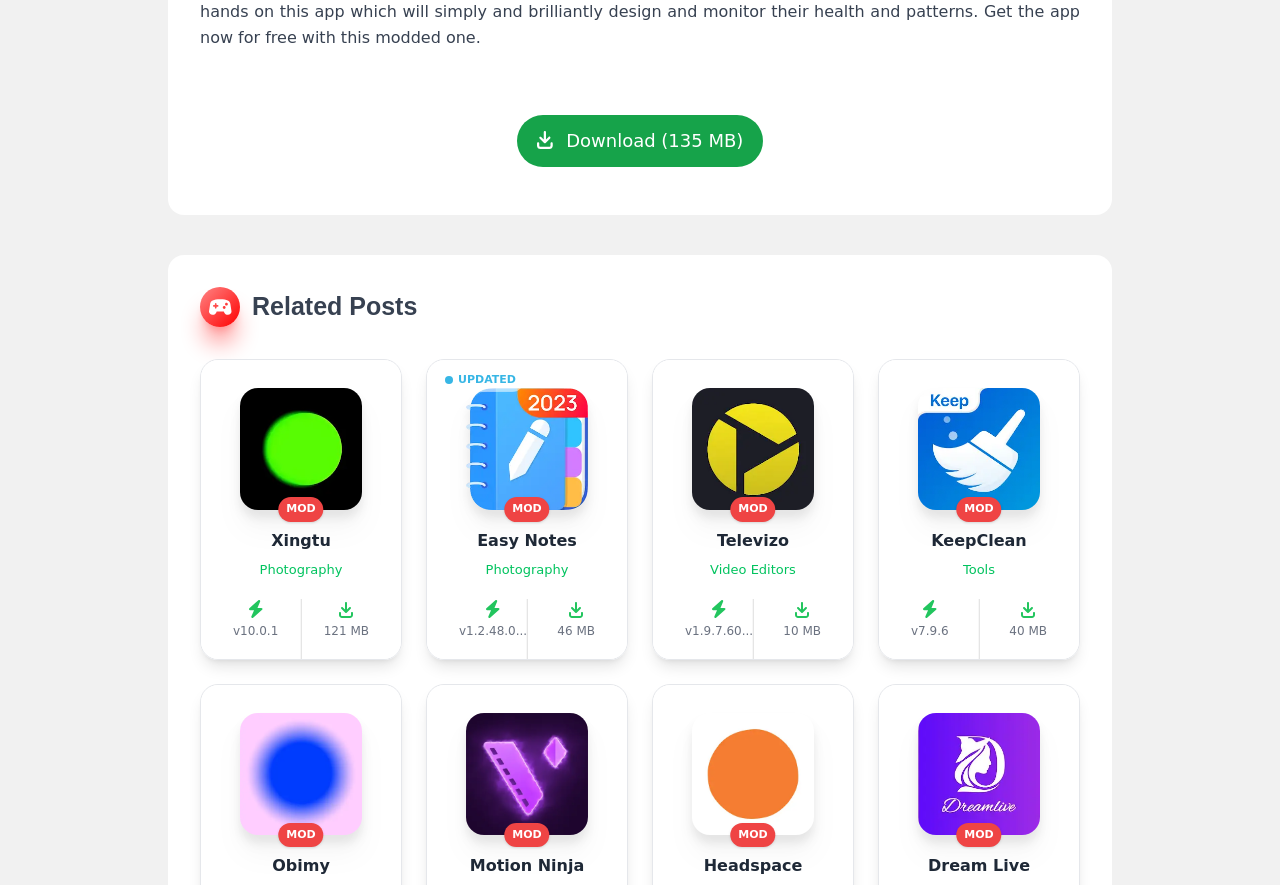Reply to the question below using a single word or brief phrase:
What is the file size of Dream Live?

Not specified